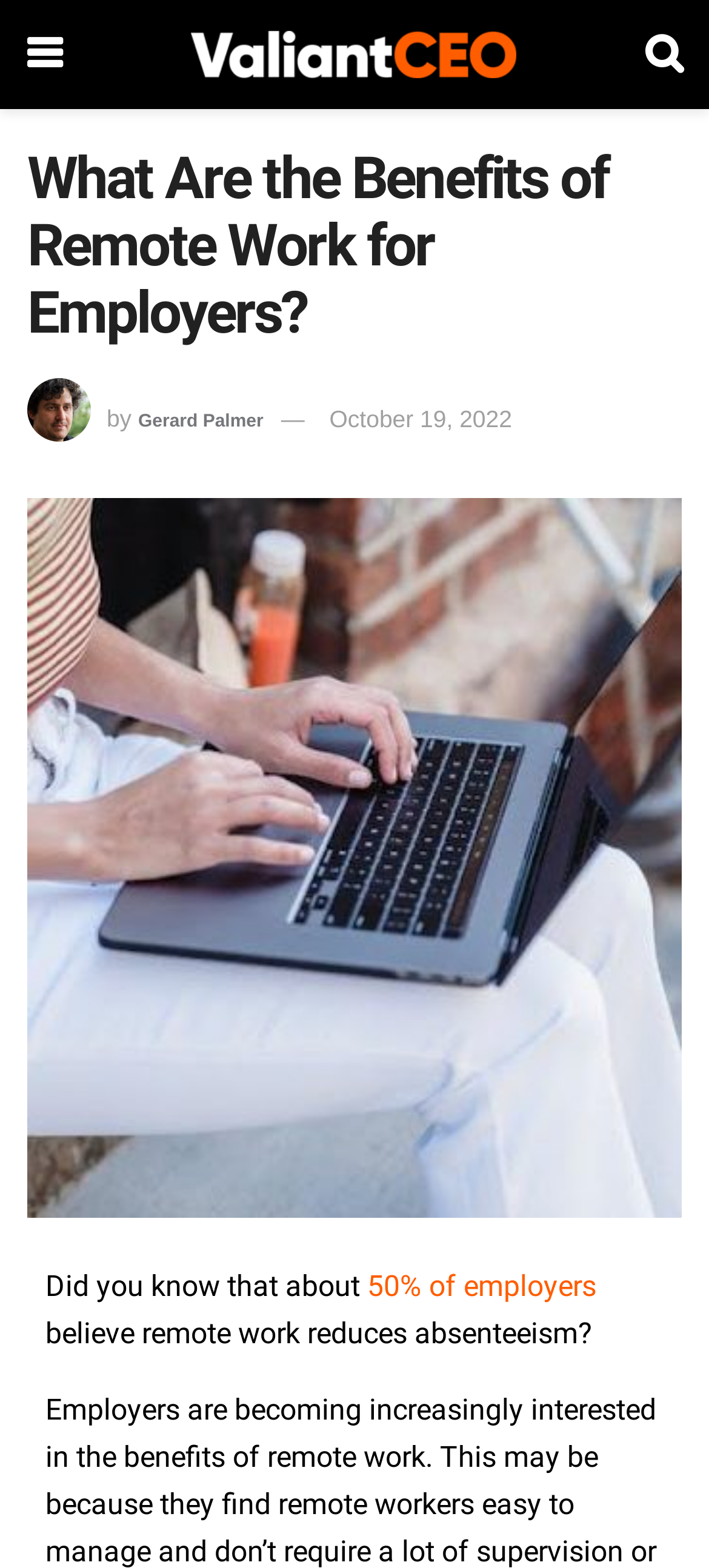Use a single word or phrase to answer the question:
What is the logo above the navigation menu?

valiant